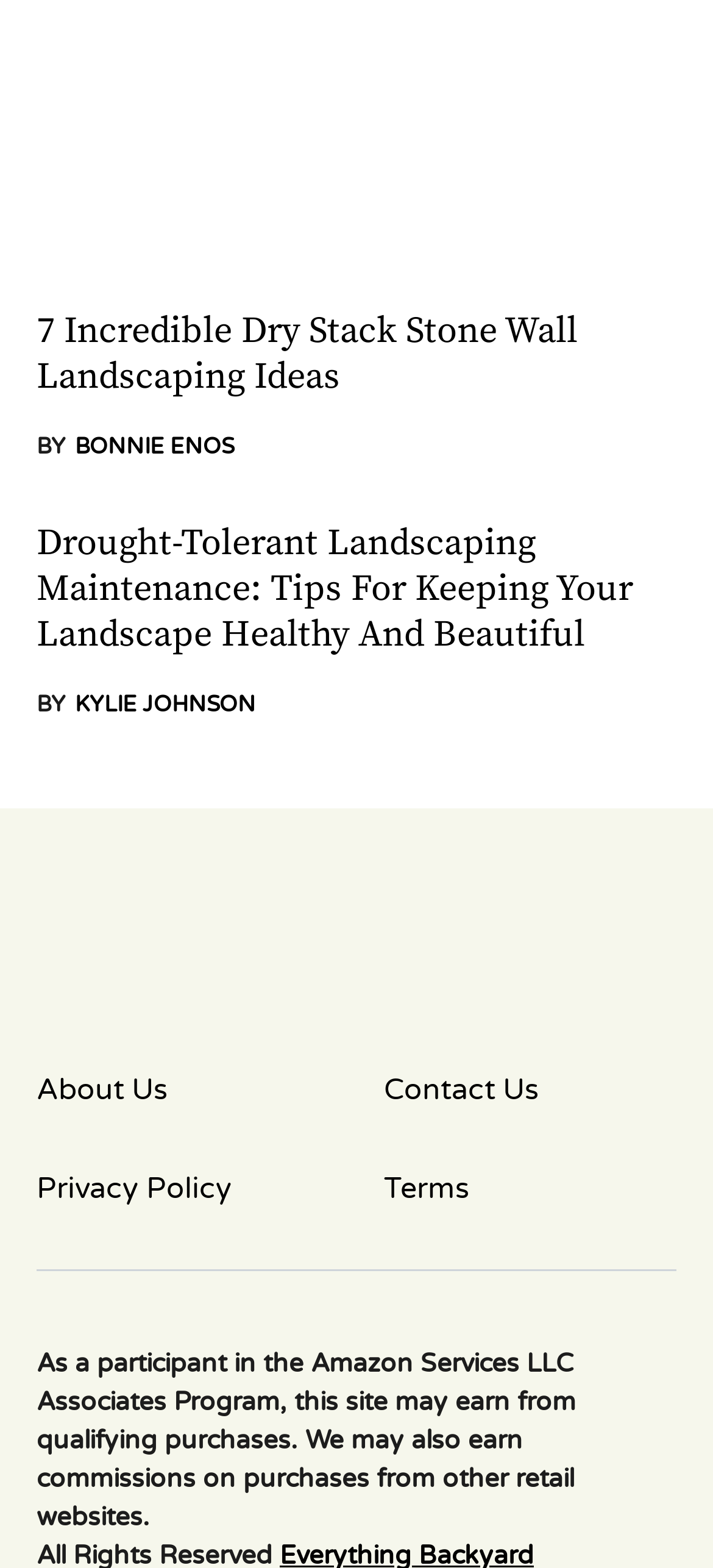What is the name of the website?
Using the image as a reference, deliver a detailed and thorough answer to the question.

I found an image element with the text 'Everything Backyard' which is likely to be the logo of the website, indicating that the name of the website is Everything Backyard.